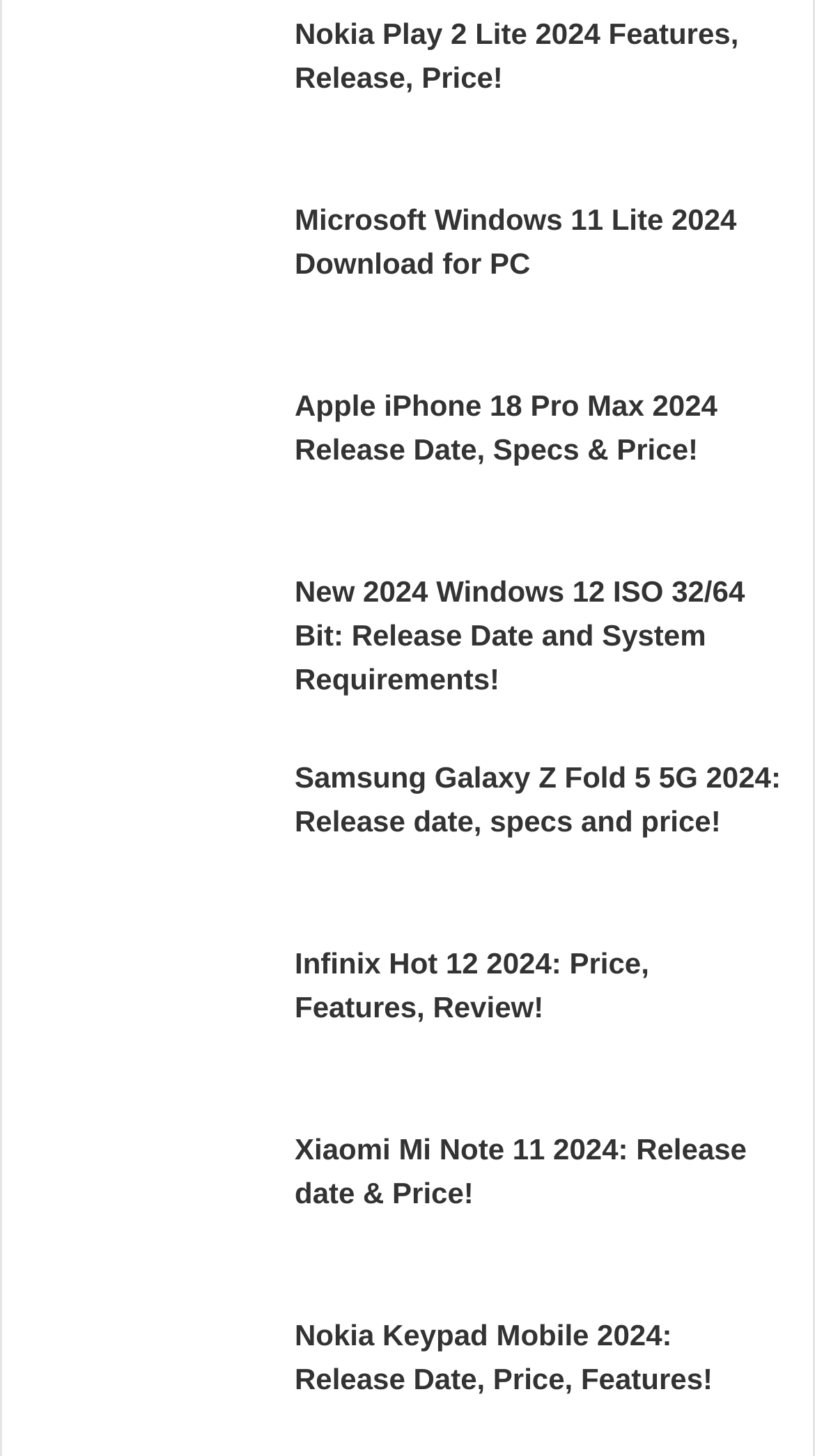How many Nokia products are listed?
Refer to the screenshot and respond with a concise word or phrase.

2